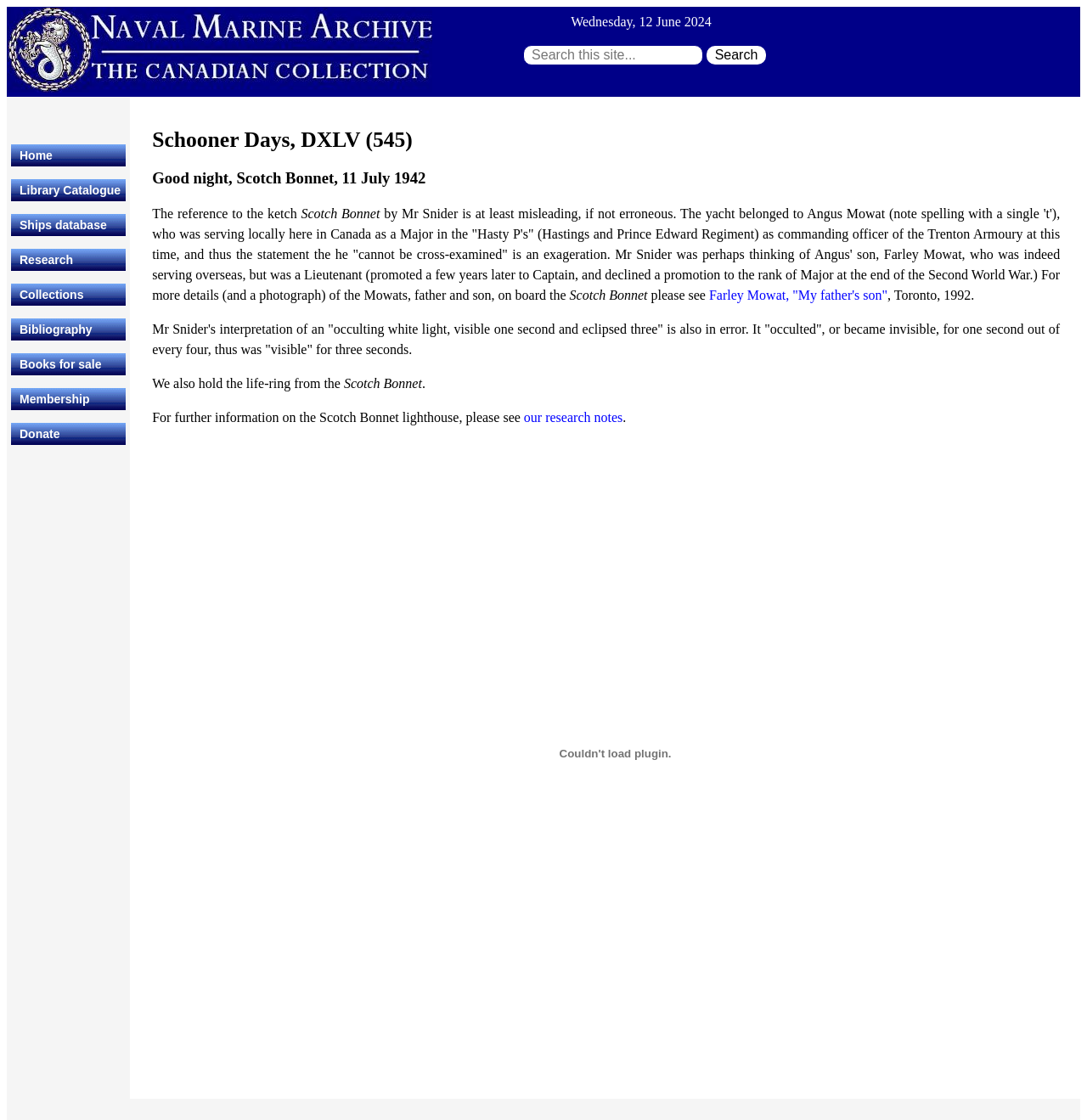Please find the bounding box coordinates of the clickable region needed to complete the following instruction: "Read more about Schooner Days". The bounding box coordinates must consist of four float numbers between 0 and 1, i.e., [left, top, right, bottom].

[0.14, 0.114, 0.992, 0.137]